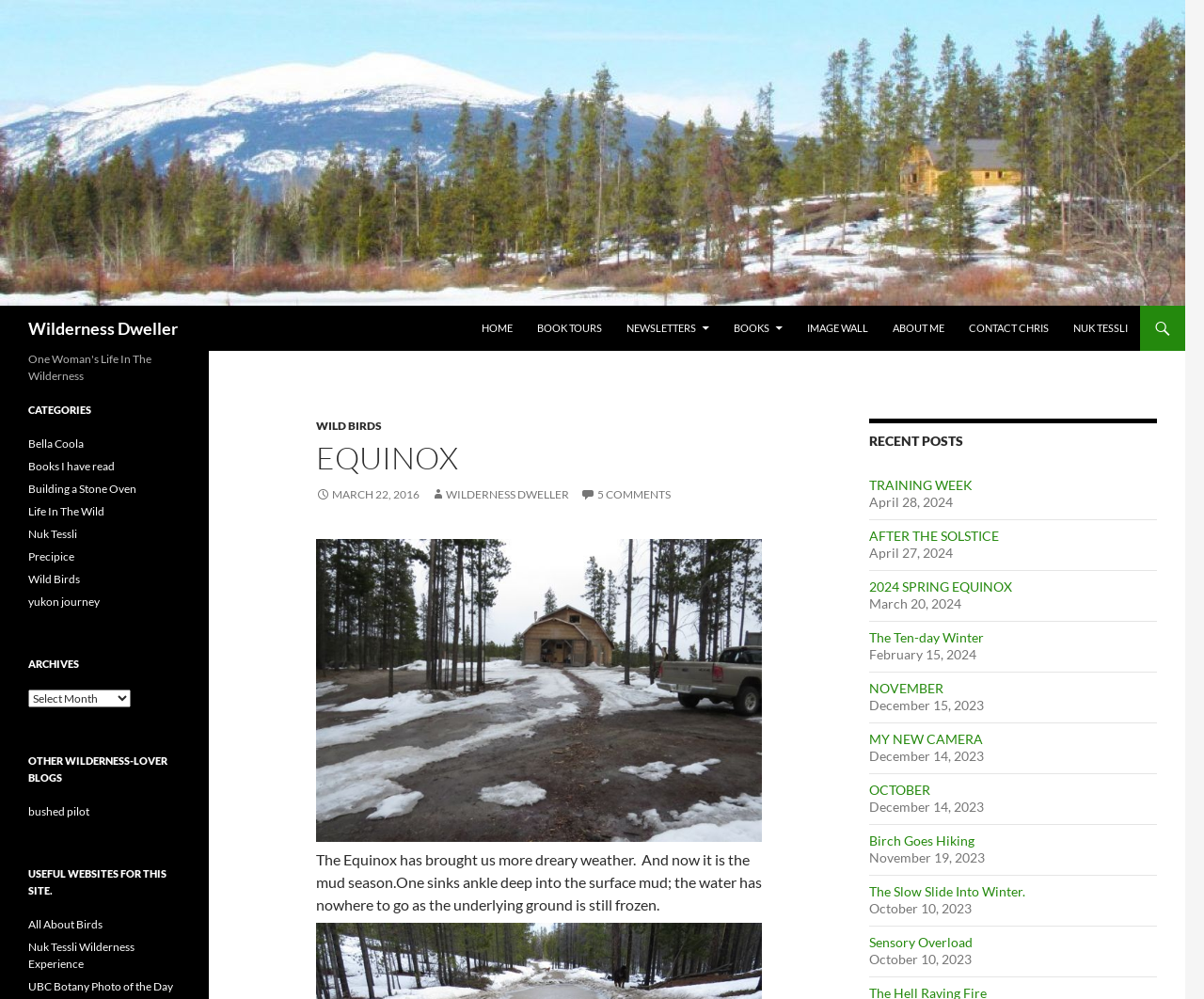What is the name of the author's new camera?
Answer the question with a single word or phrase, referring to the image.

Not mentioned